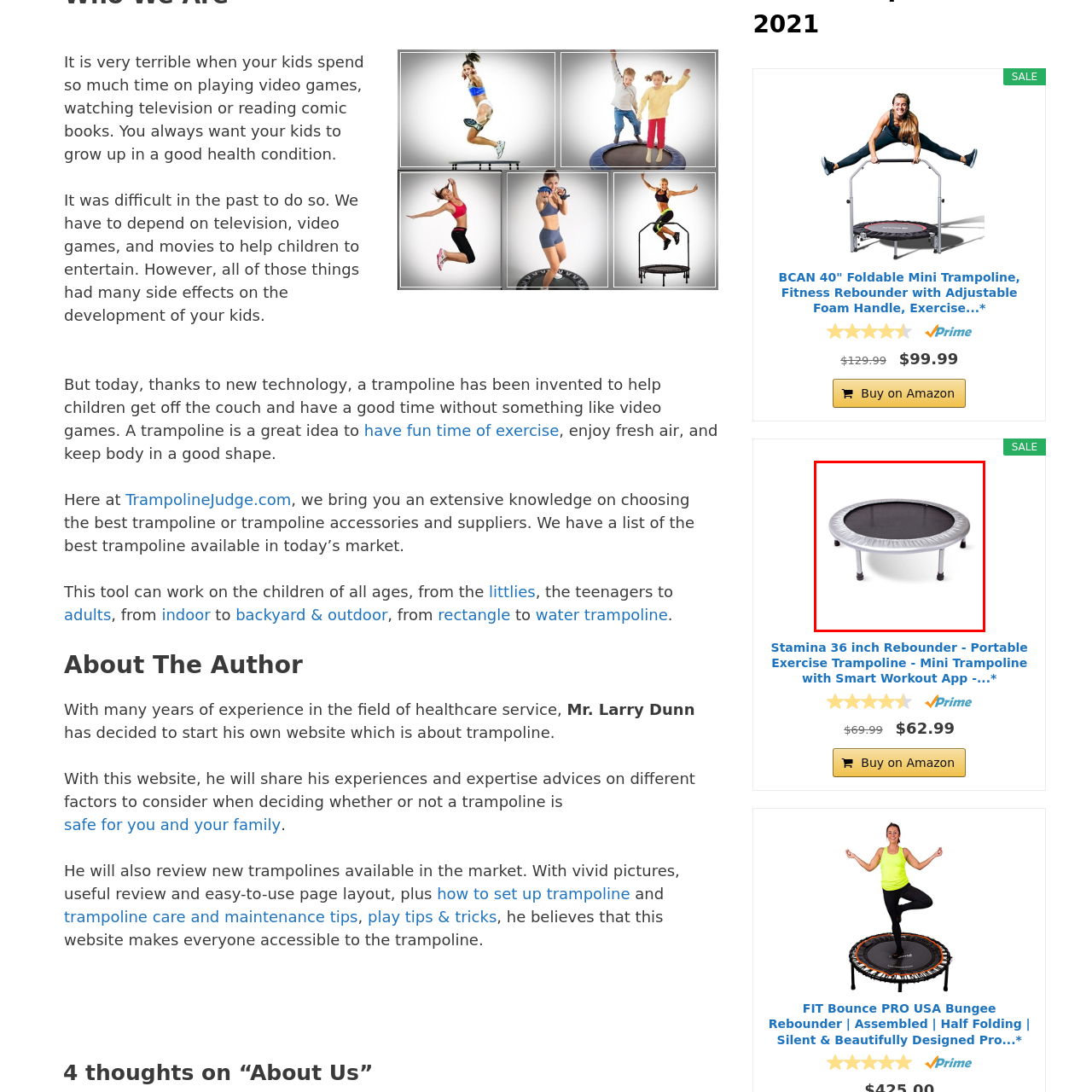What is the brand of the mini trampoline?
Inspect the image area bounded by the red box and answer the question with a single word or a short phrase.

Stamina